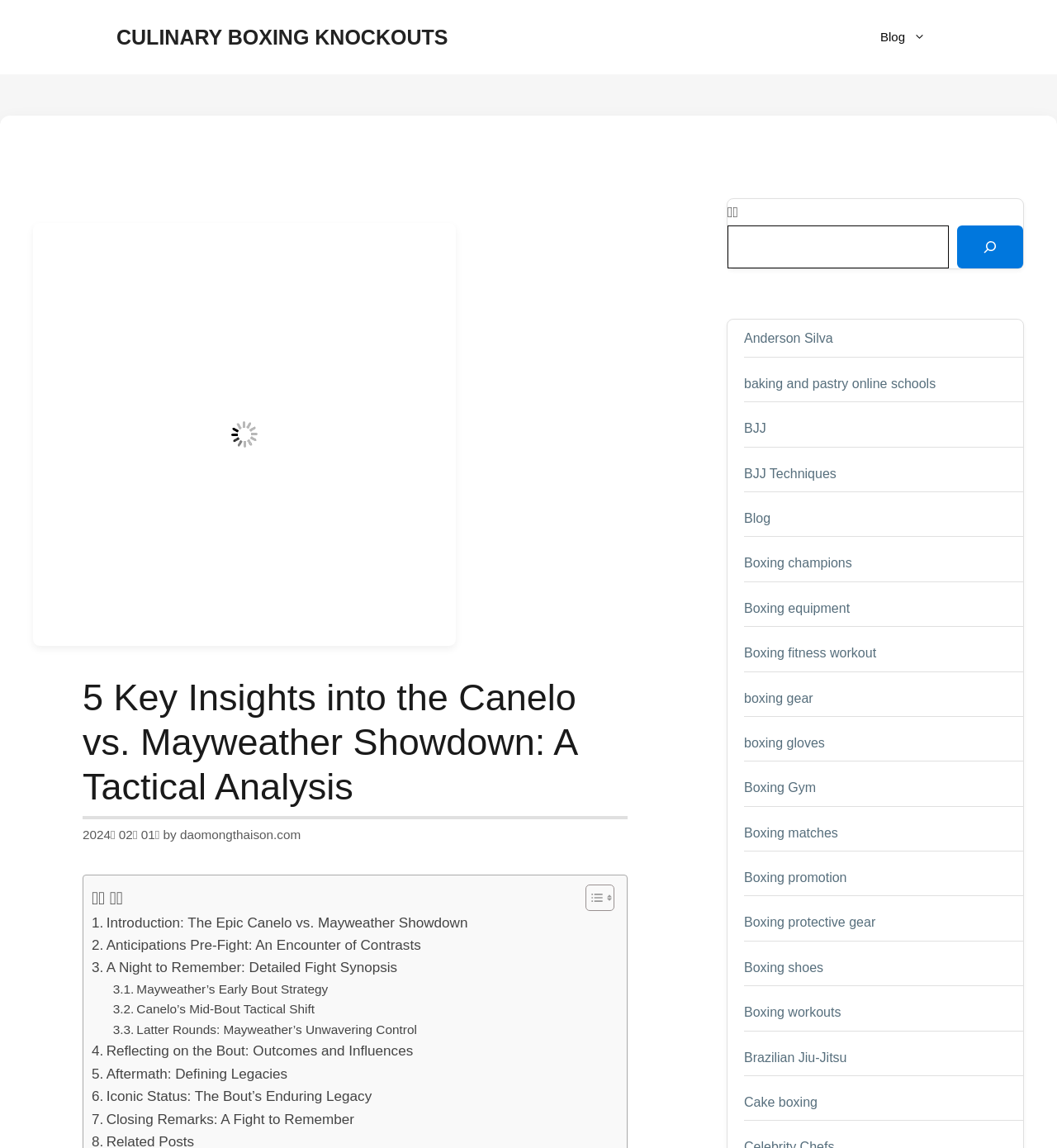Identify the main heading from the webpage and provide its text content.

5 Key Insights into the Canelo vs. Mayweather Showdown: A Tactical Analysis